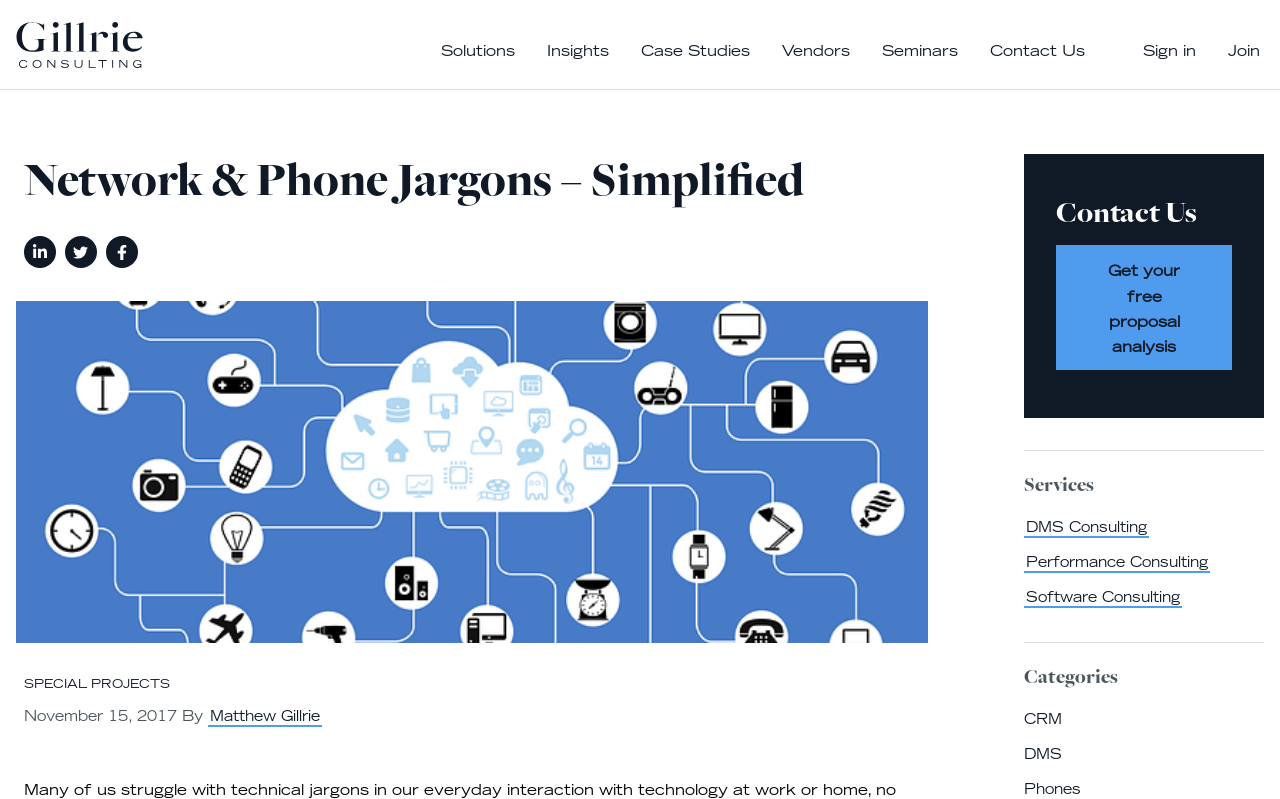Provide a single word or phrase to answer the given question: 
What is the name of the logo in the top left corner?

Gillrie Logo